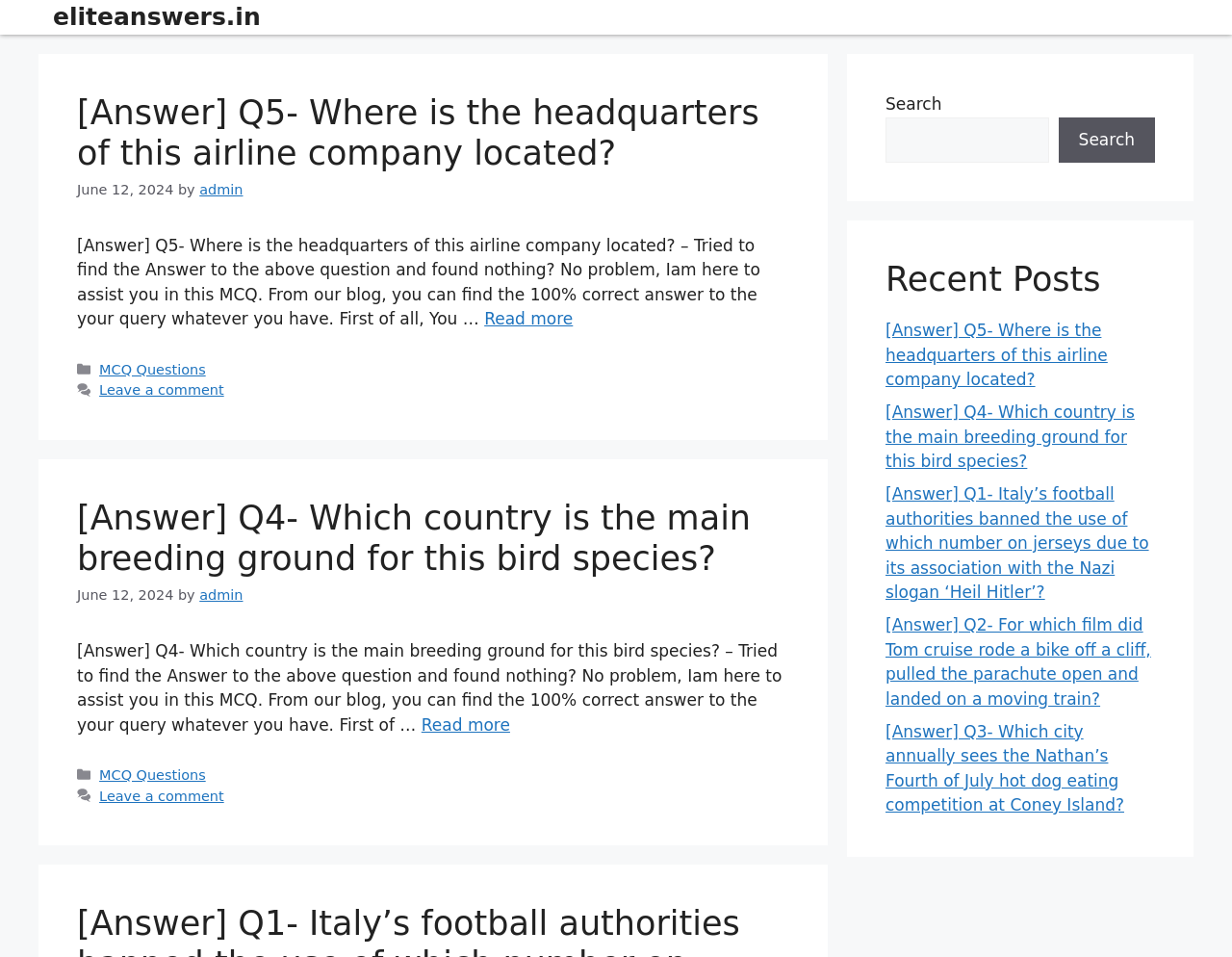Find the bounding box coordinates of the element I should click to carry out the following instruction: "Visit News page".

None